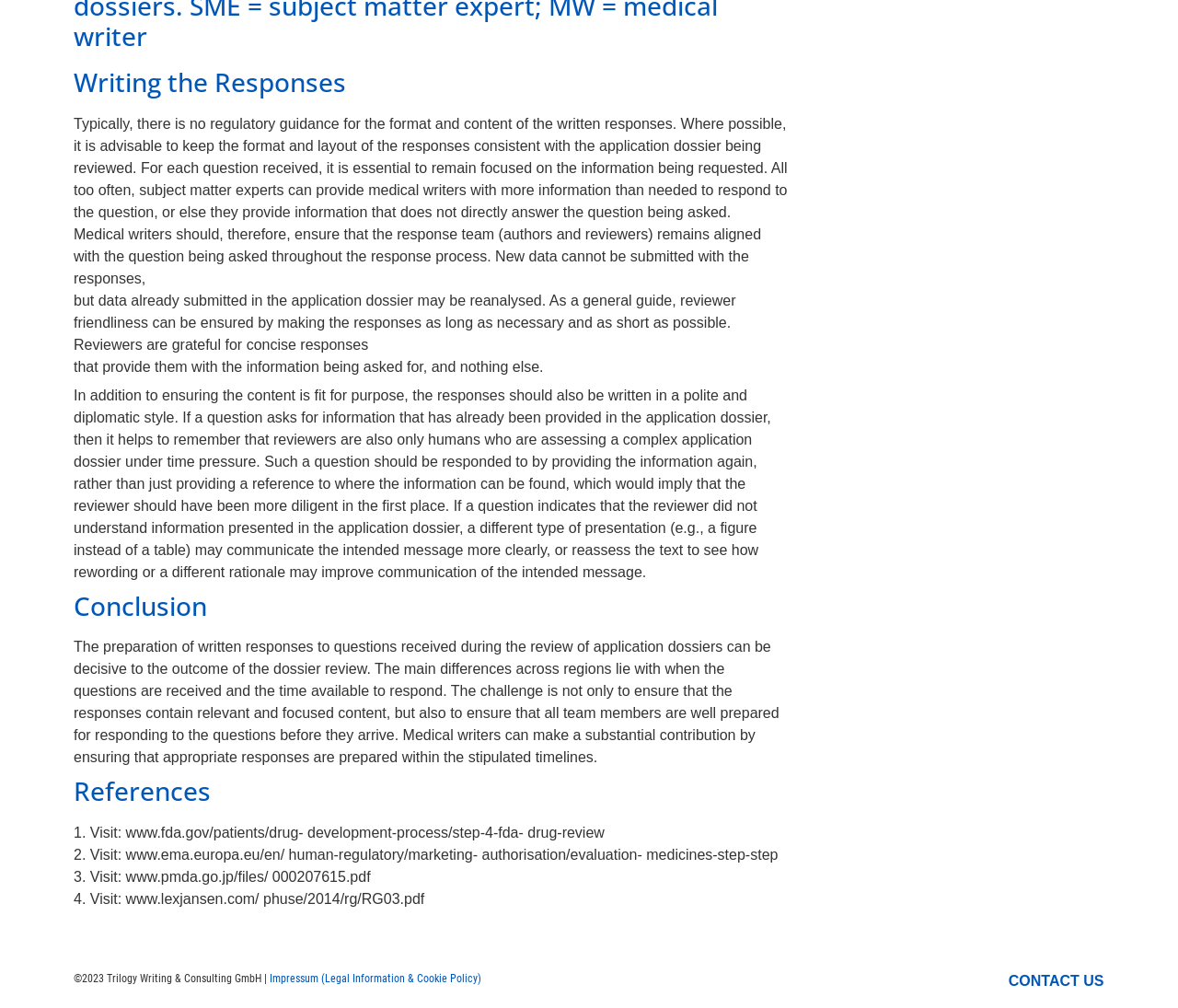How many references are provided at the end of the webpage?
Based on the visual content, answer with a single word or a brief phrase.

4